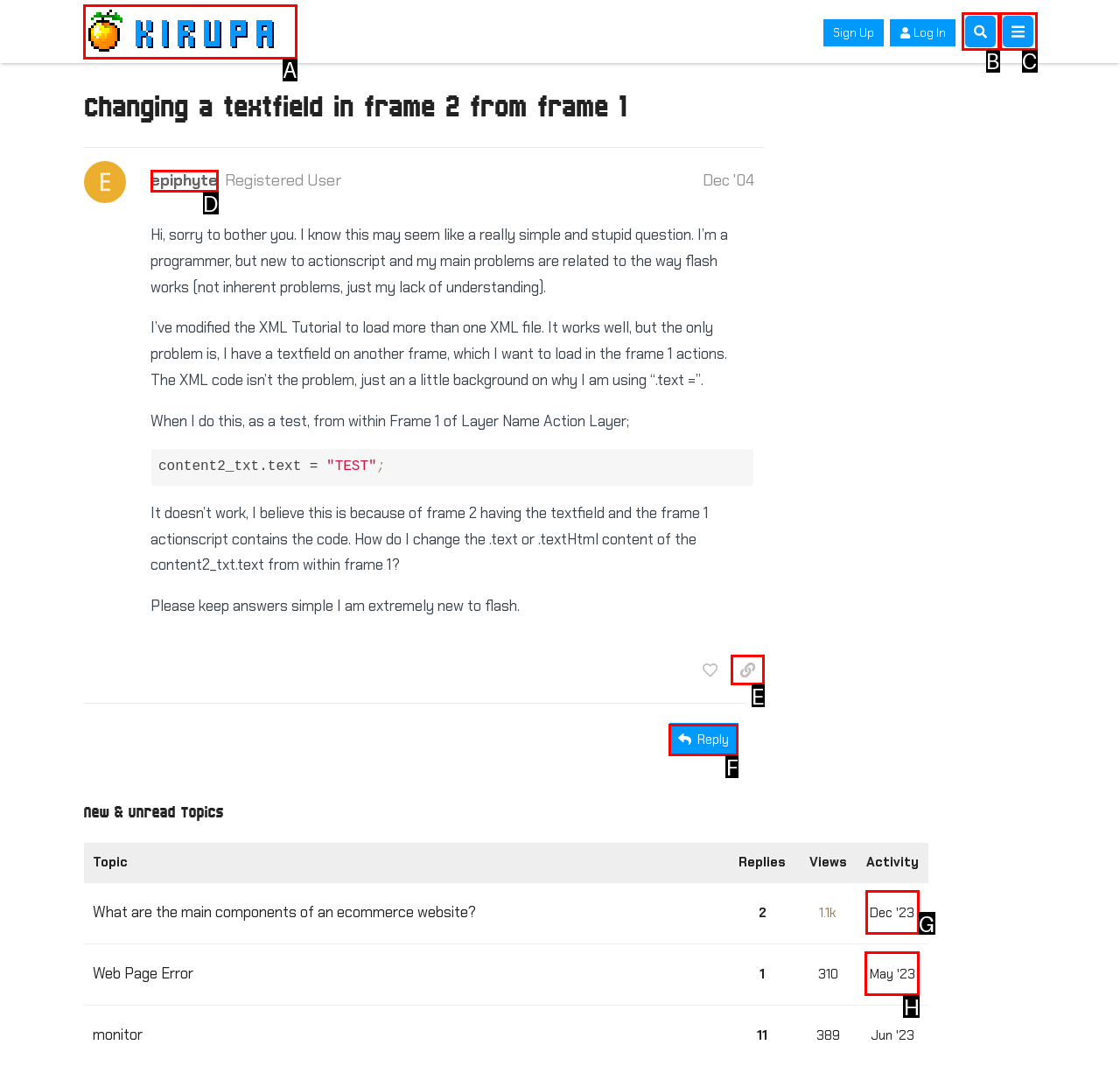Identify the appropriate lettered option to execute the following task: Reply
Respond with the letter of the selected choice.

F